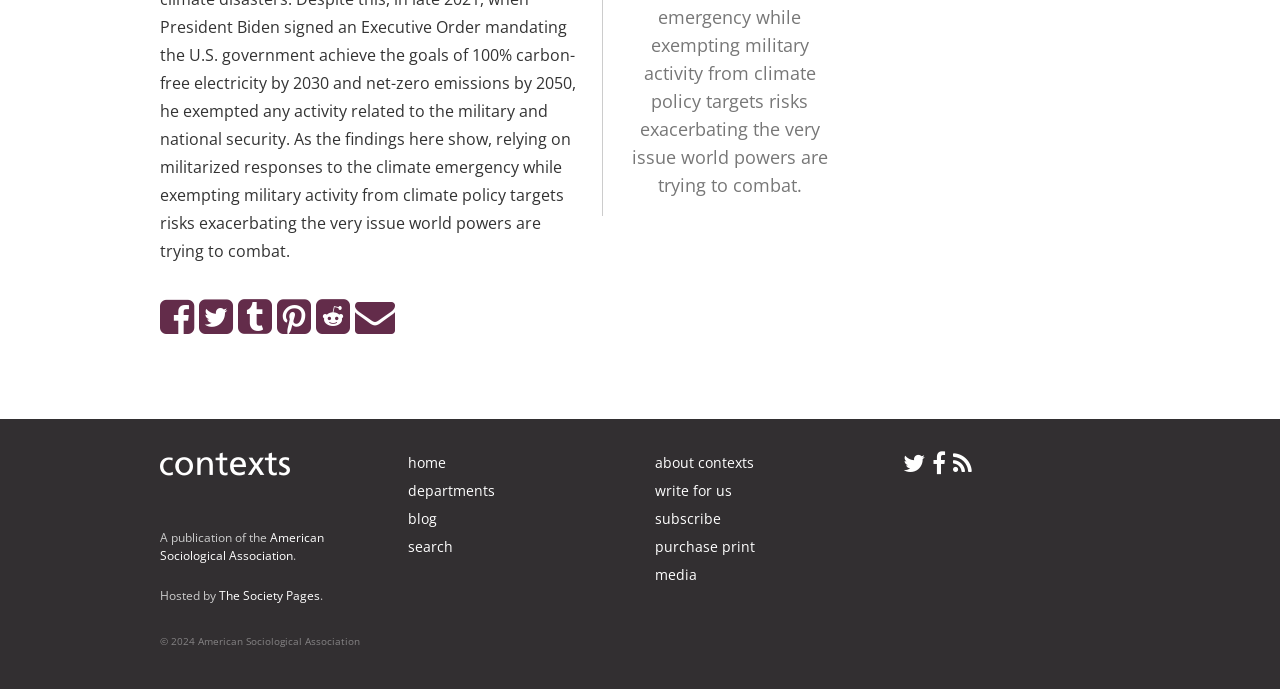How many main navigation links are there?
Look at the webpage screenshot and answer the question with a detailed explanation.

I counted the number of main navigation links by looking at the links 'home', 'departments', 'blog', 'search', and 'about contexts' at the top of the page, which are commonly used for navigation.